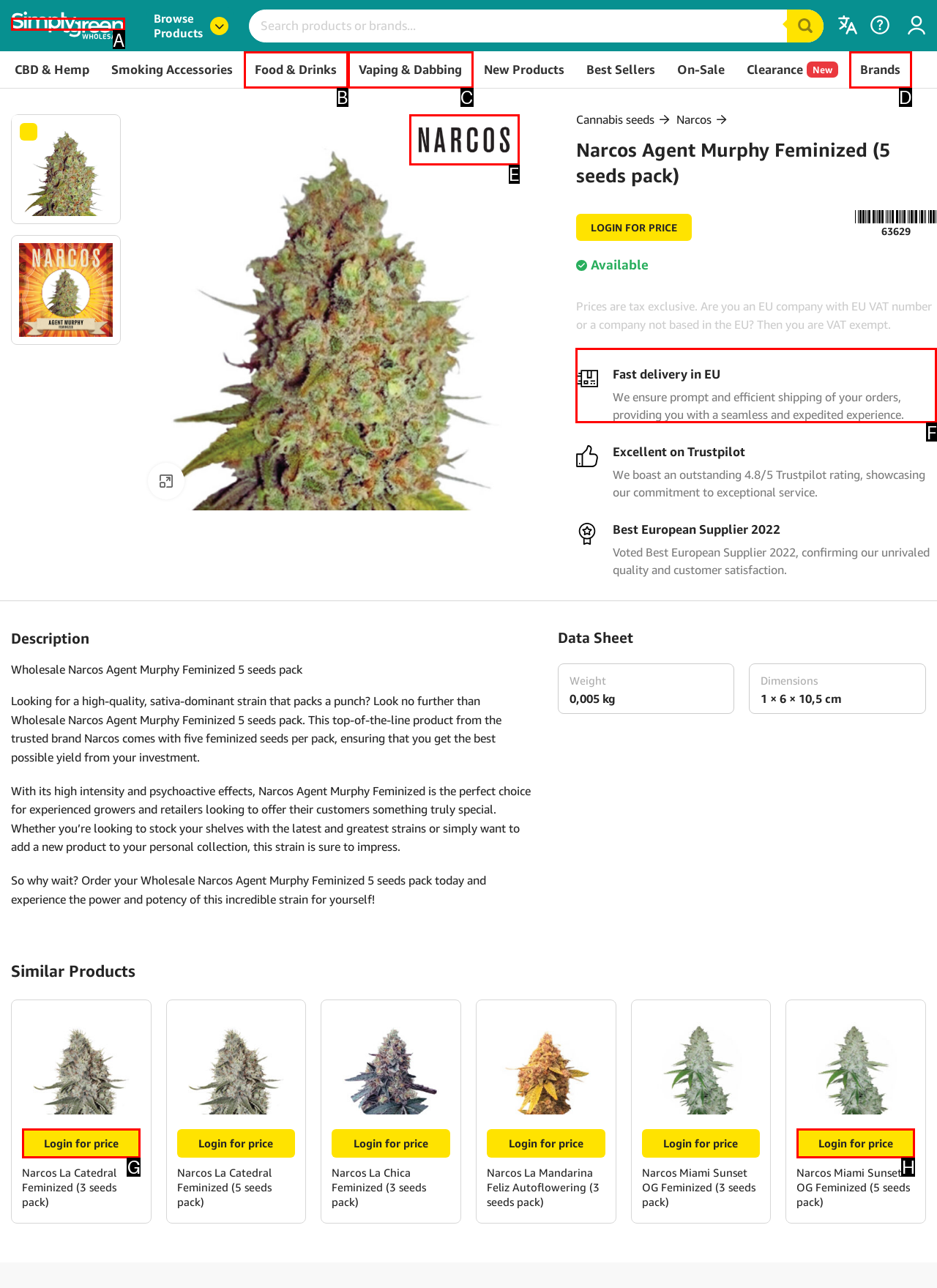Identify which HTML element aligns with the description: Food & Drinks
Answer using the letter of the correct choice from the options available.

B